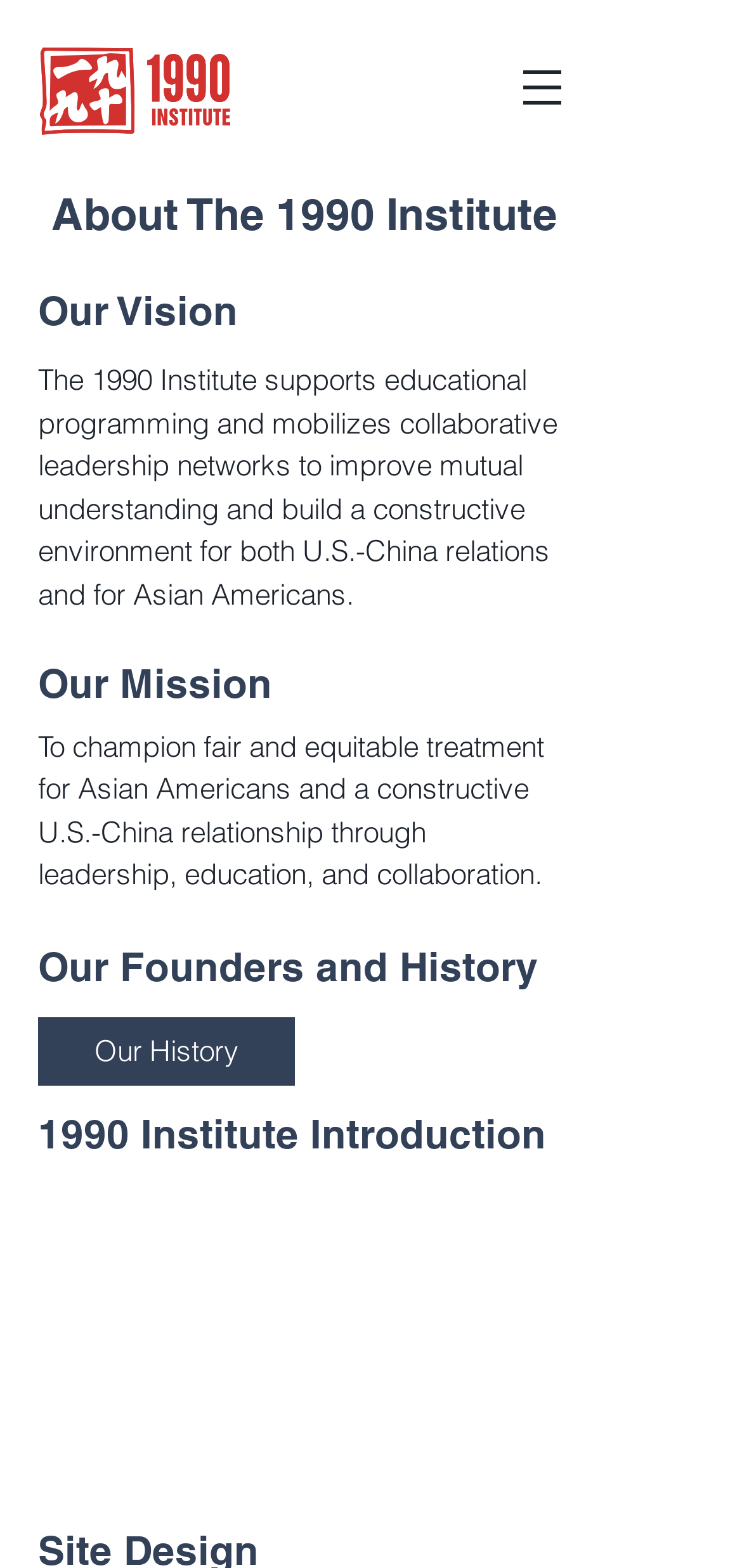Extract the bounding box of the UI element described as: "Our Founders and History".

[0.051, 0.6, 0.726, 0.631]